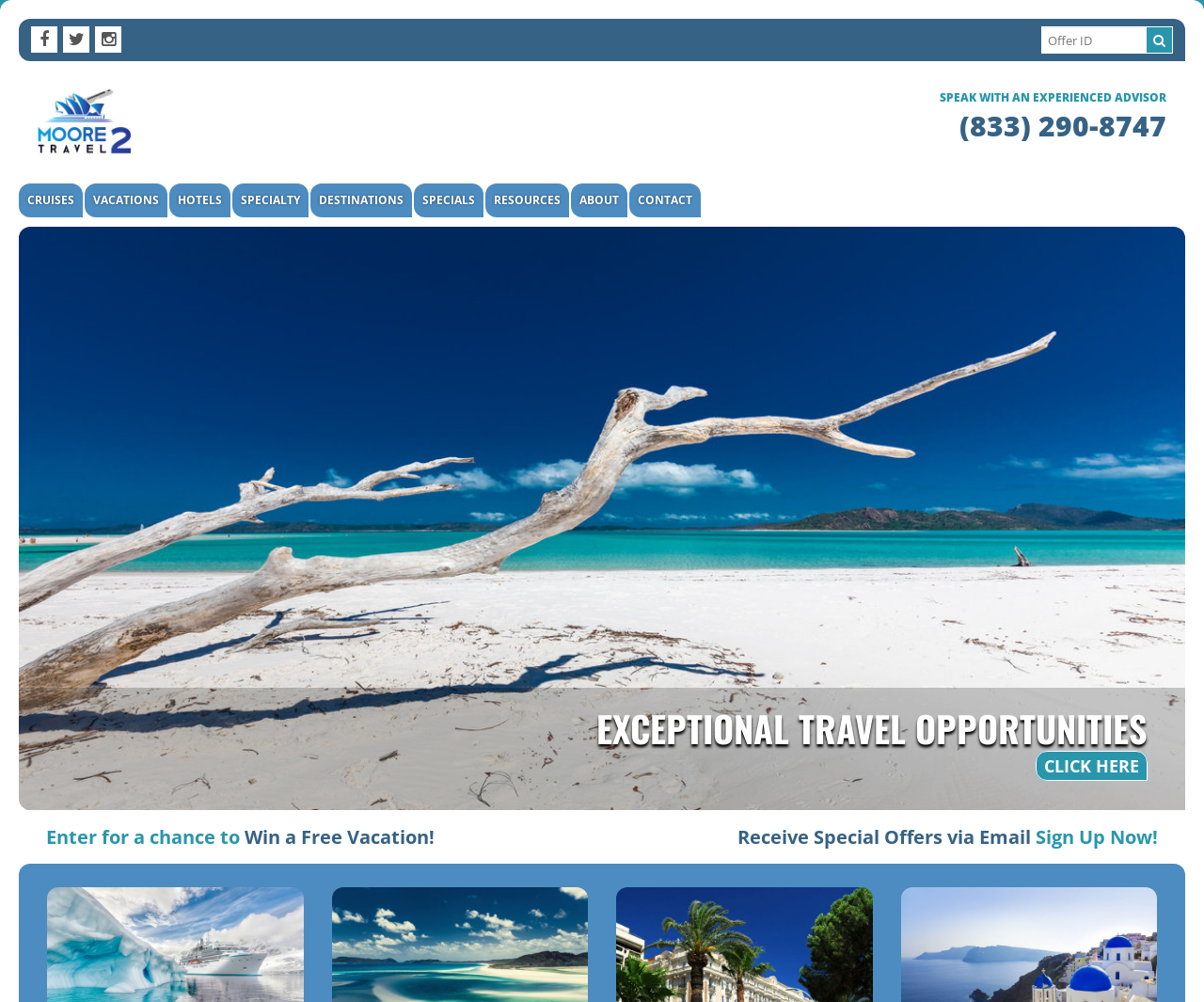Show the bounding box coordinates for the HTML element described as: "Exceptional Travel Opportunities CLICK HERE".

[0.016, 0.686, 0.984, 0.808]